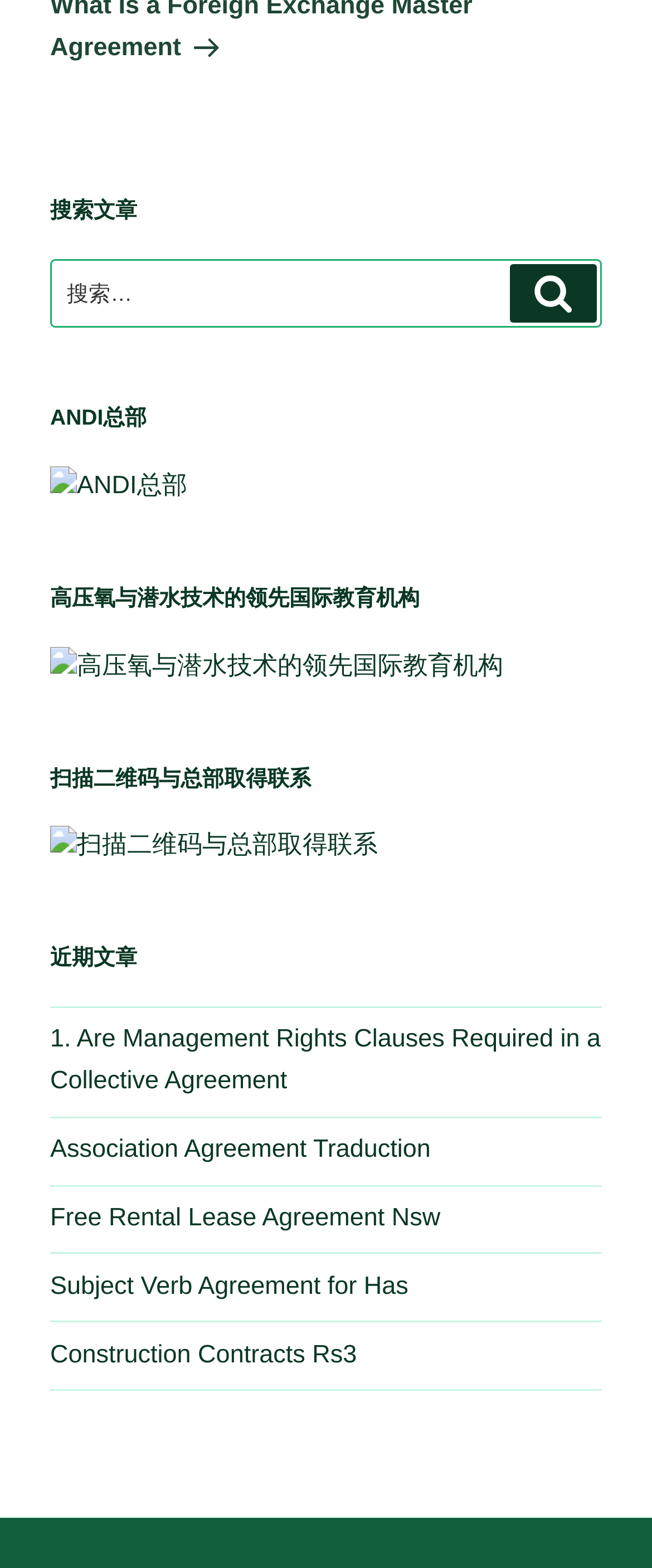How many article links are displayed on the webpage?
Please look at the screenshot and answer in one word or a short phrase.

5